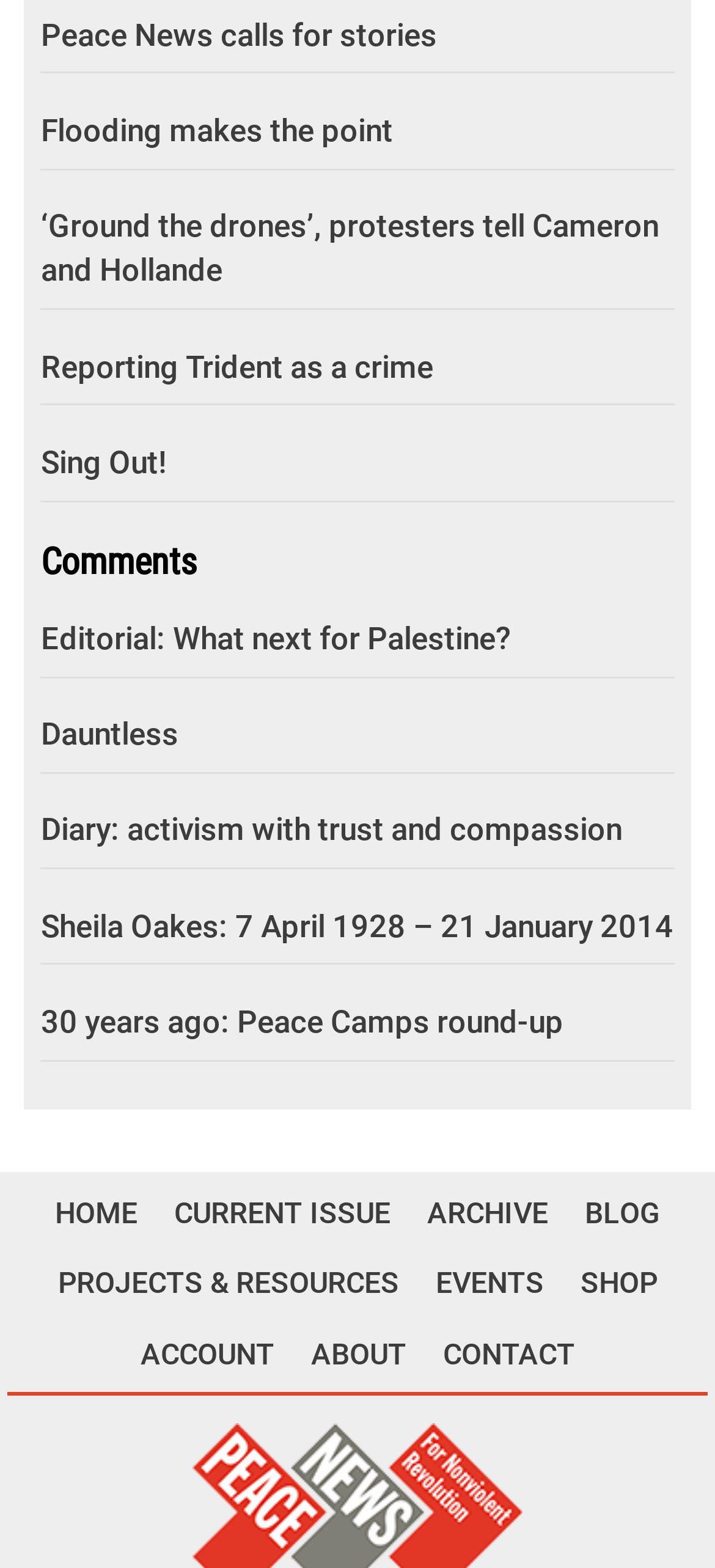Please respond to the question using a single word or phrase:
What is the first article title?

Flooding makes the point